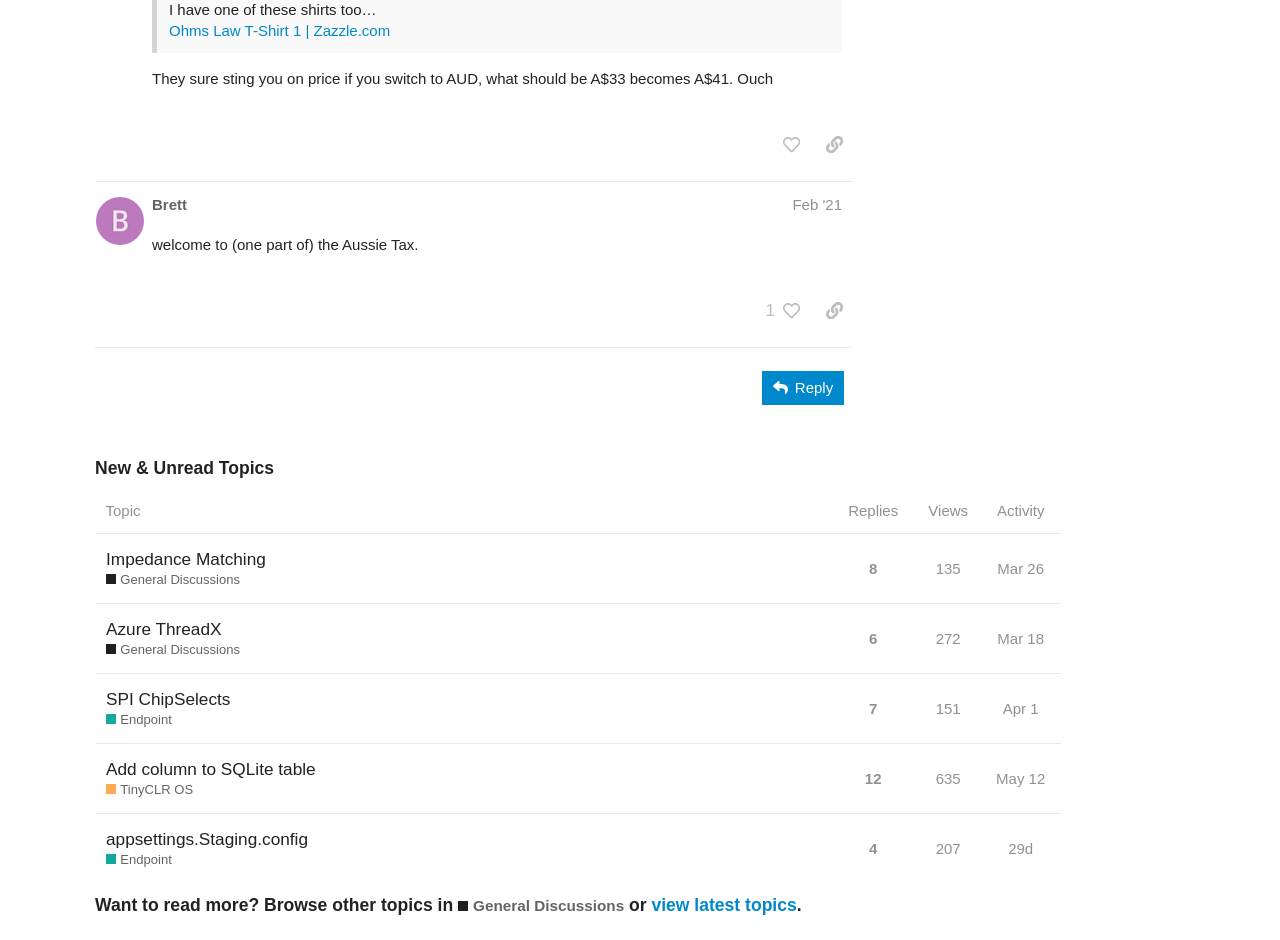How many topics are listed under 'New & Unread Topics'?
Refer to the image and provide a detailed answer to the question.

There are 5 rows in the table under 'New & Unread Topics', each representing a different topic.